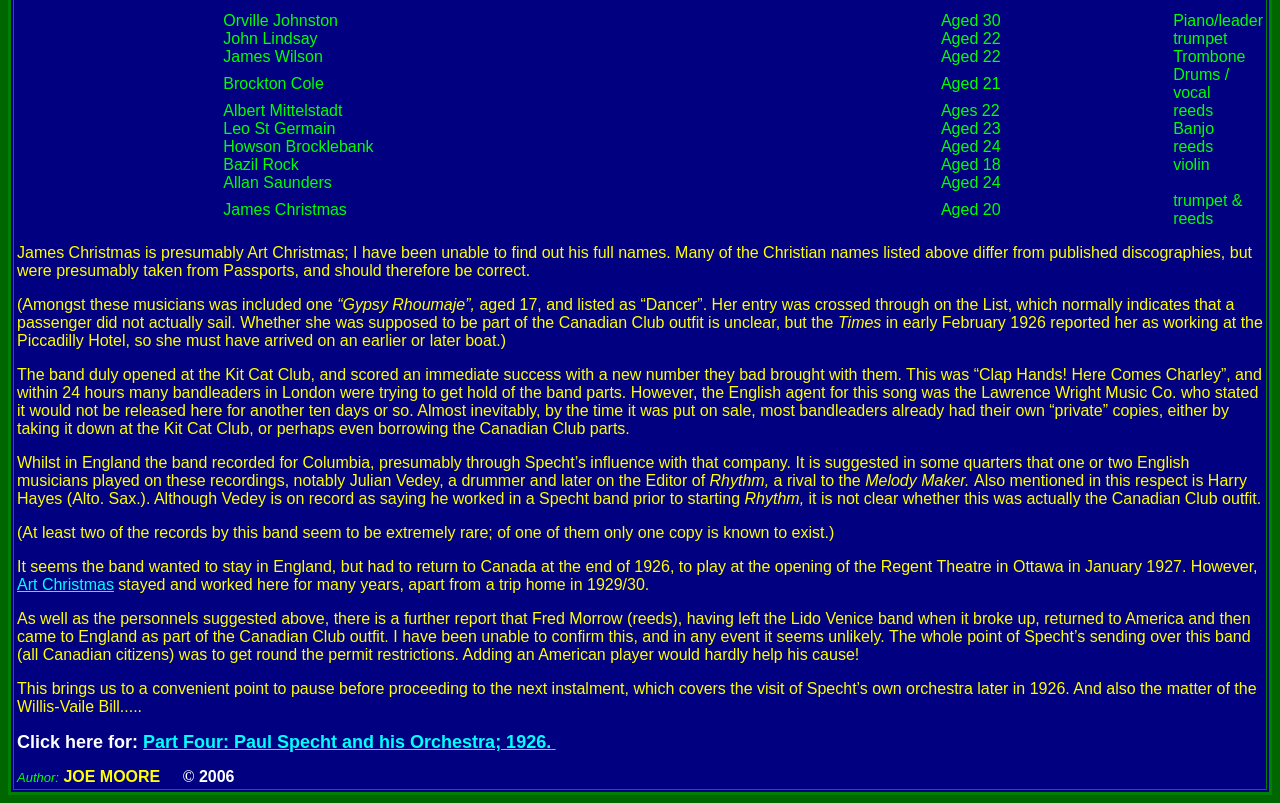Identify and provide the bounding box for the element described by: "Art Christmas".

[0.013, 0.717, 0.089, 0.738]